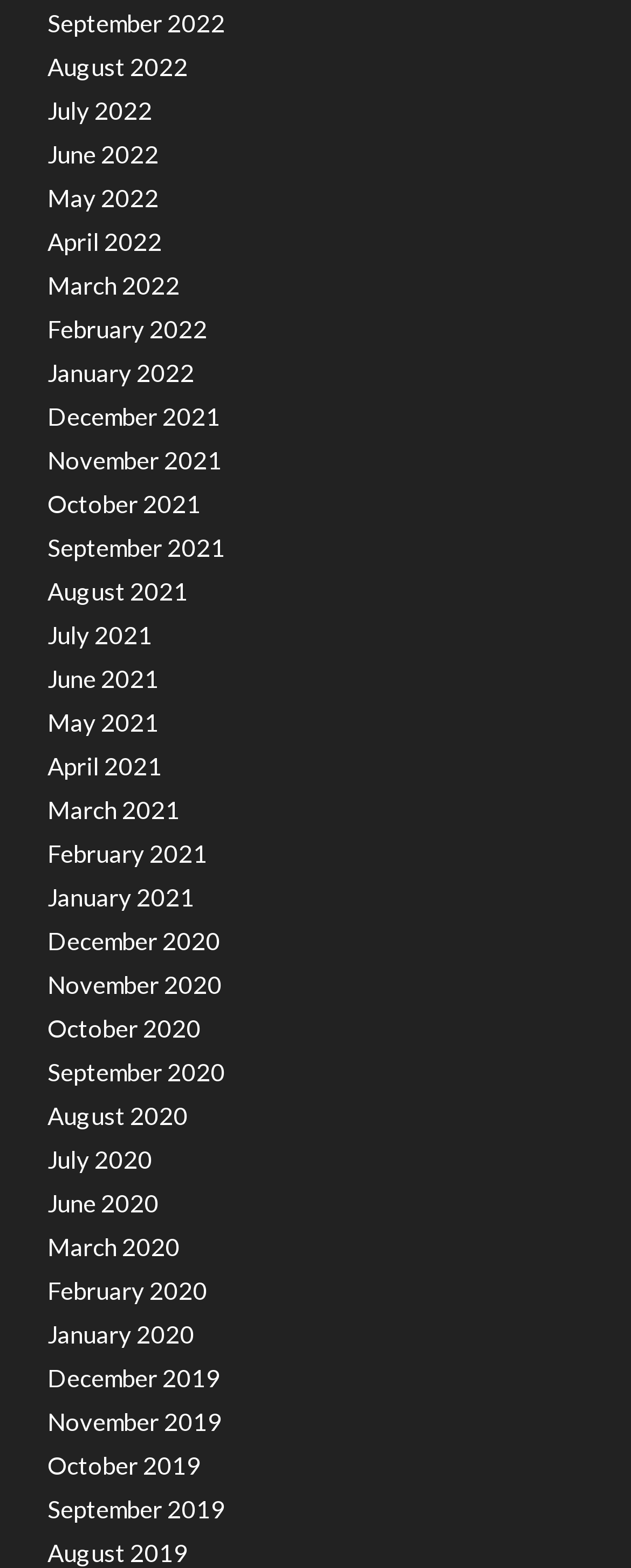Provide the bounding box coordinates of the section that needs to be clicked to accomplish the following instruction: "Check January 2020."

[0.075, 0.842, 0.308, 0.86]